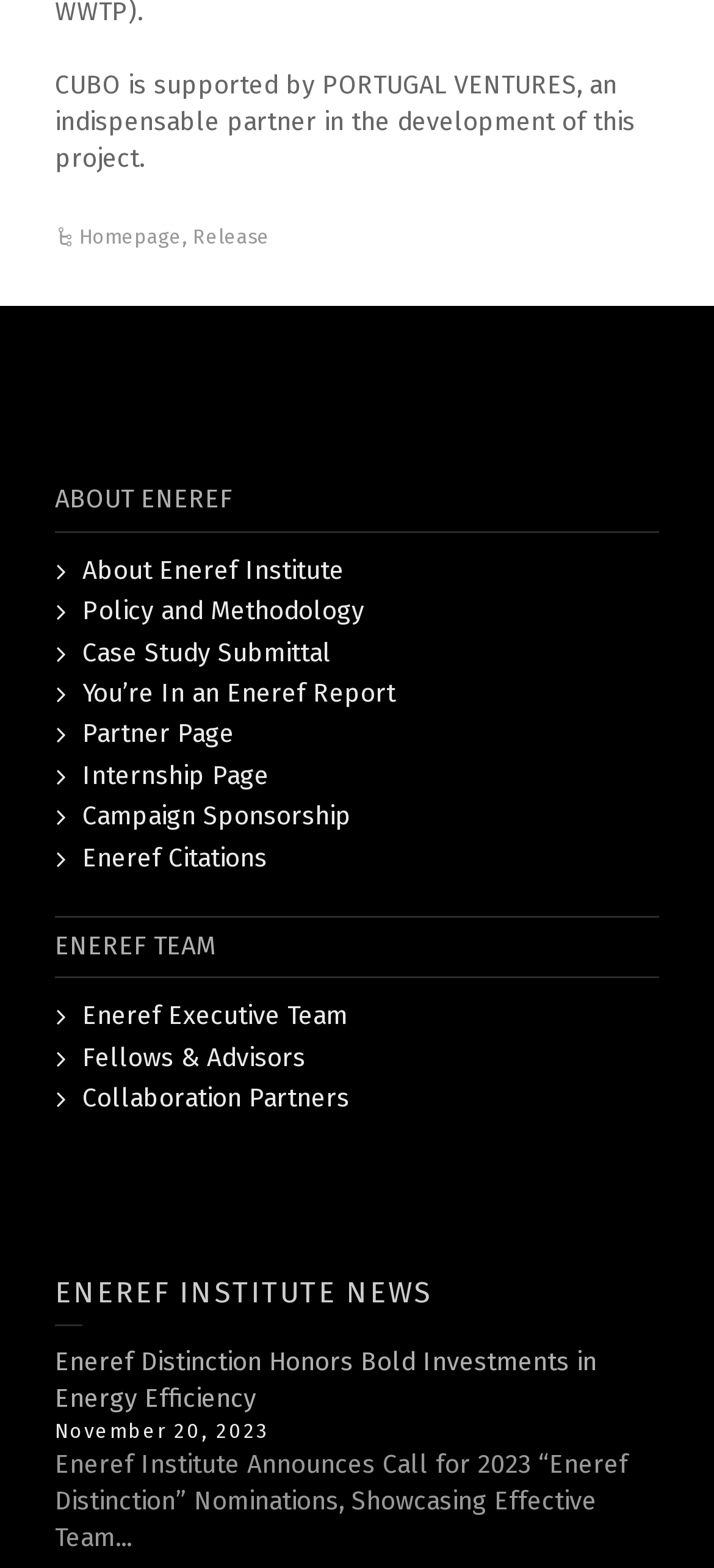What is the name of the institute?
Answer the question using a single word or phrase, according to the image.

Eneref Institute